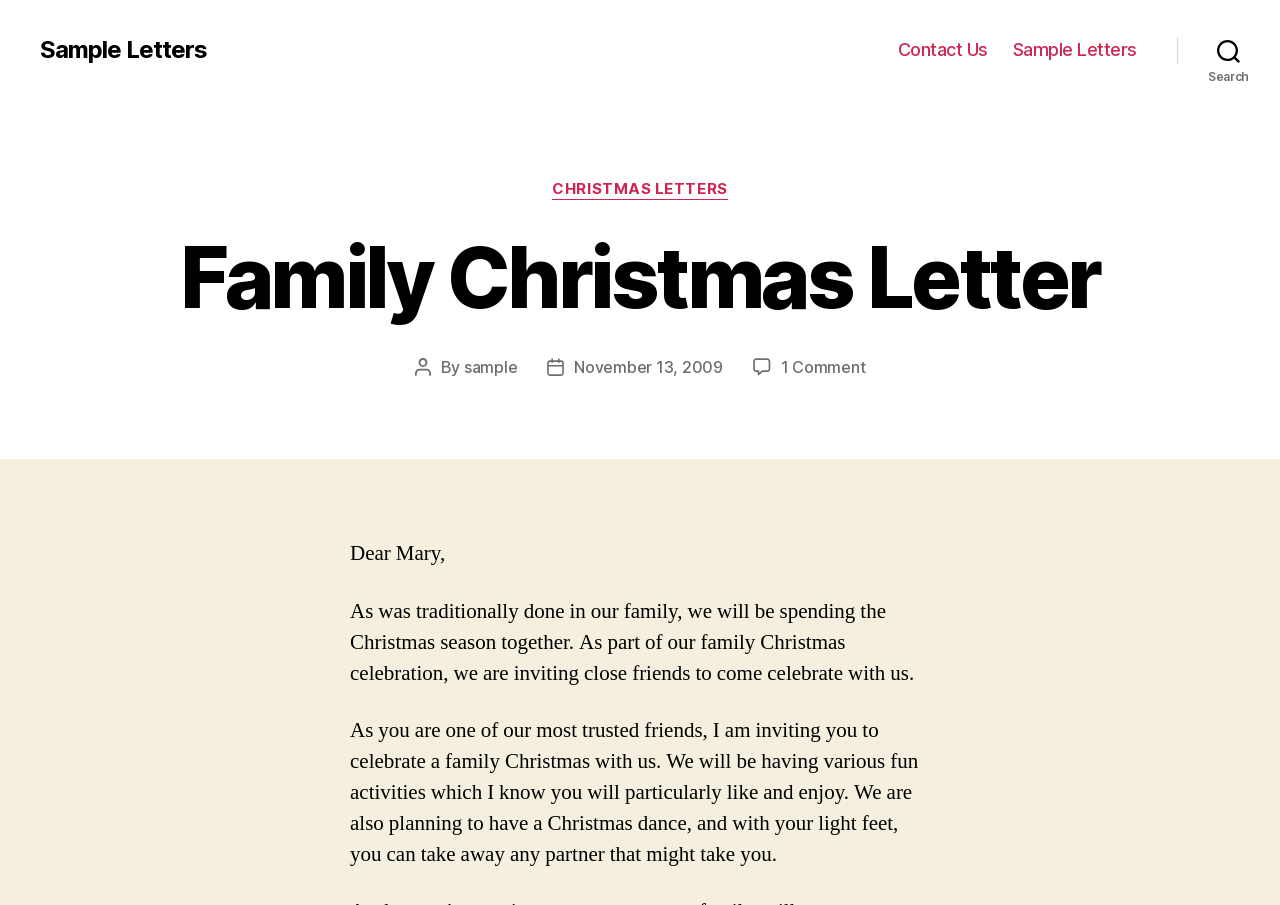Extract the bounding box coordinates for the UI element described as: "Sample Letters".

[0.031, 0.042, 0.162, 0.069]